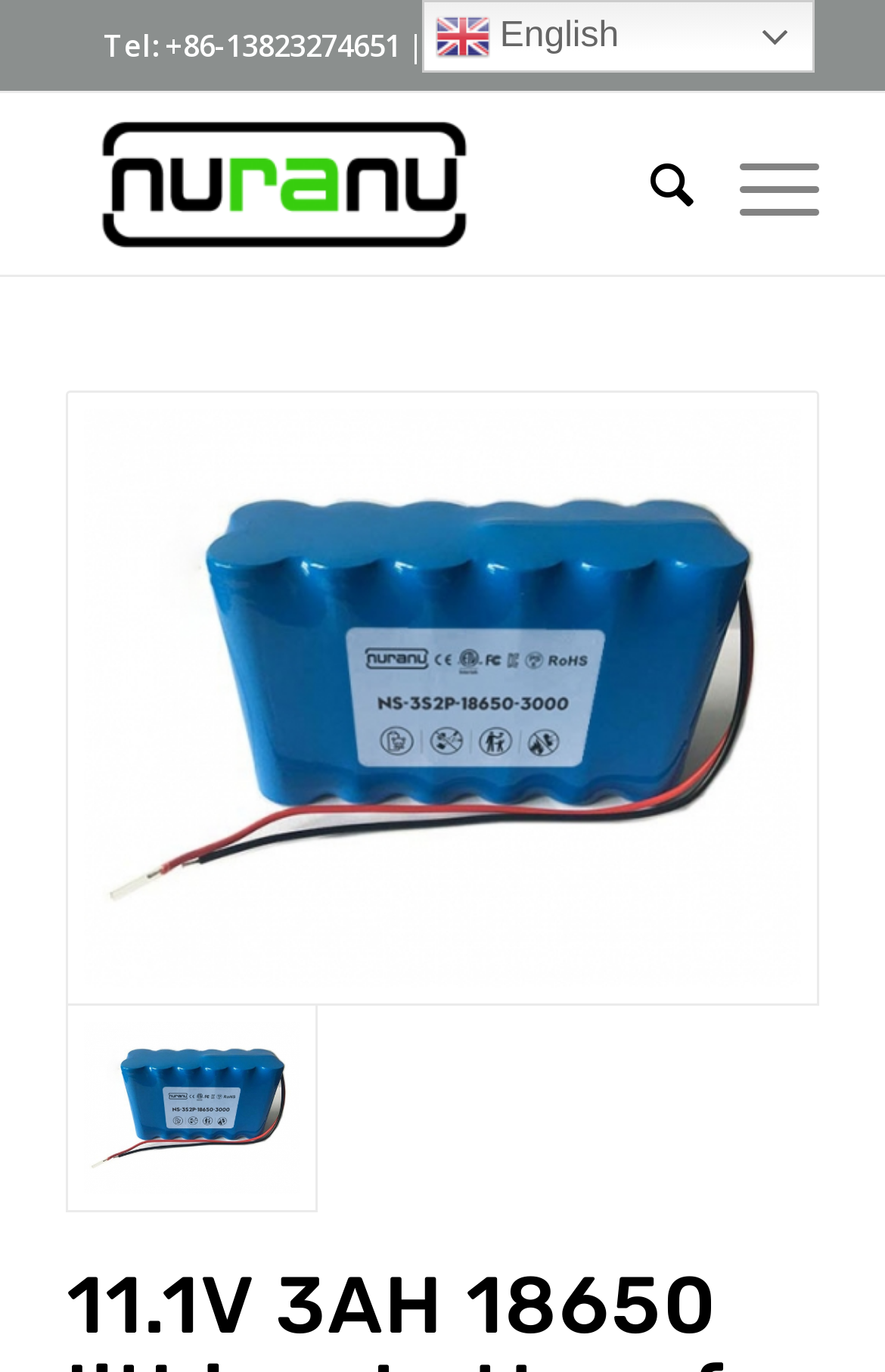Determine the bounding box coordinates of the UI element described by: "eliza noordin".

None